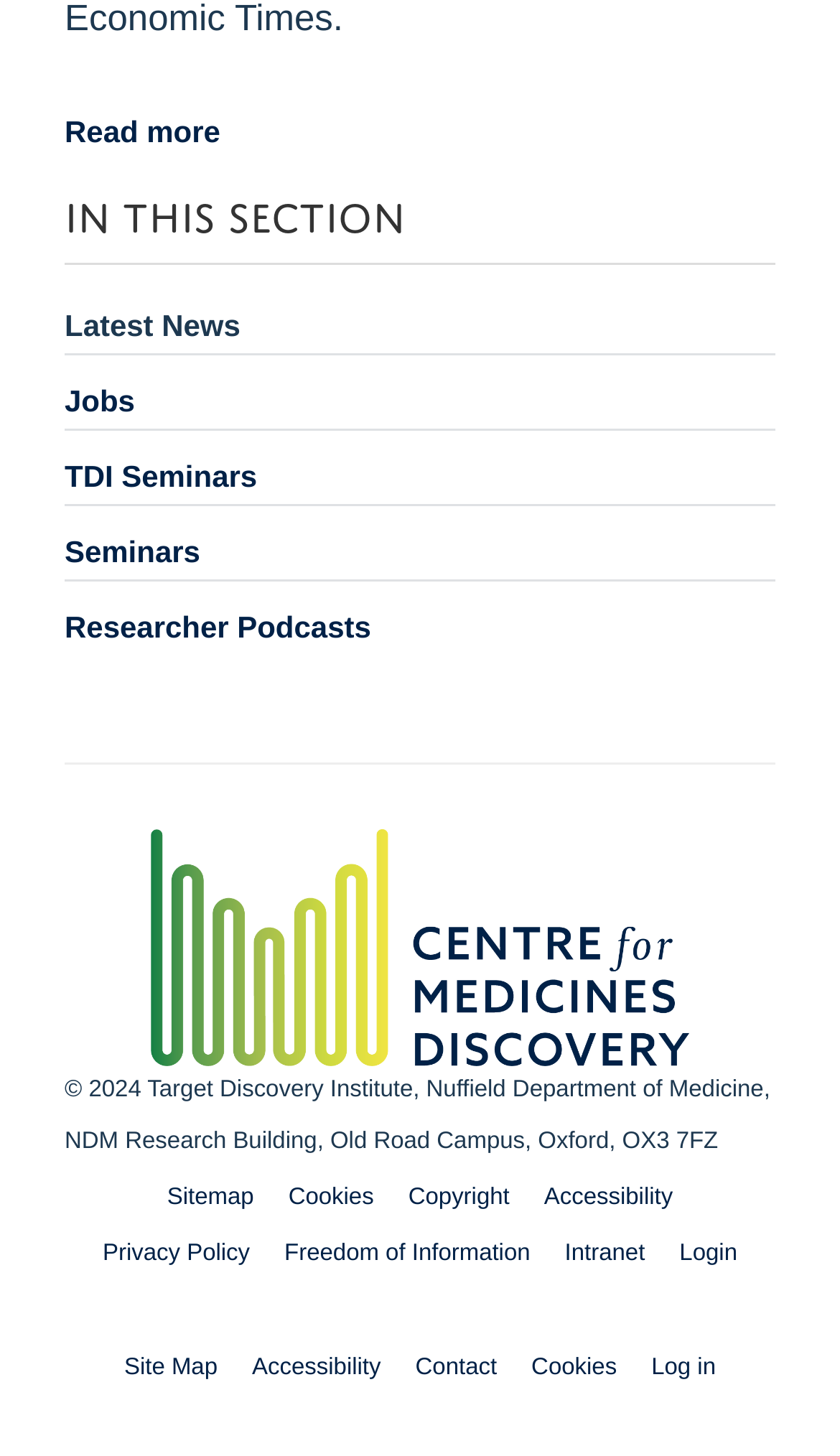Locate the bounding box coordinates of the element to click to perform the following action: 'go back to home'. The coordinates should be given as four float values between 0 and 1, in the form of [left, top, right, bottom].

None